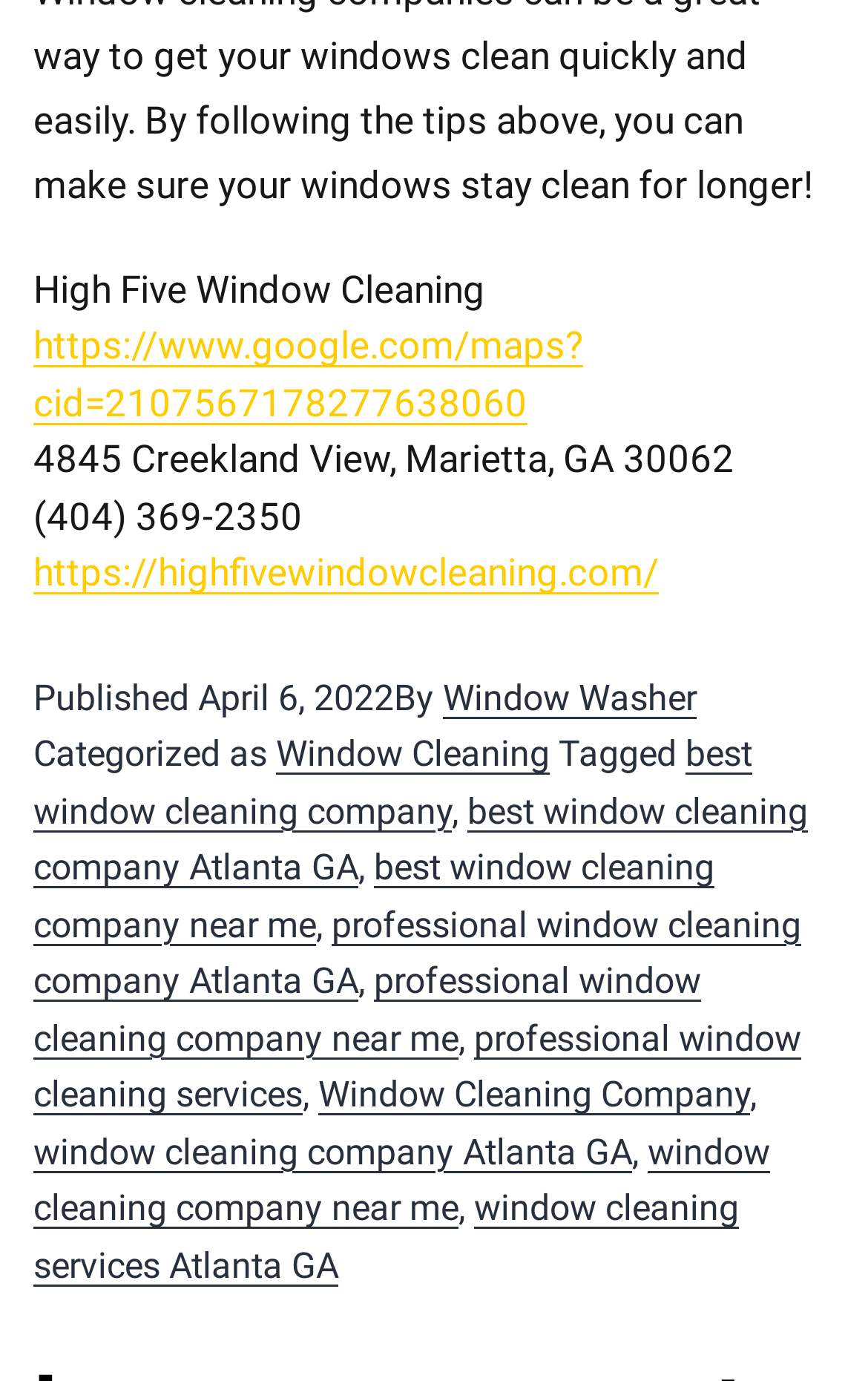Please indicate the bounding box coordinates for the clickable area to complete the following task: "Go to the next page". The coordinates should be specified as four float numbers between 0 and 1, i.e., [left, top, right, bottom].

None